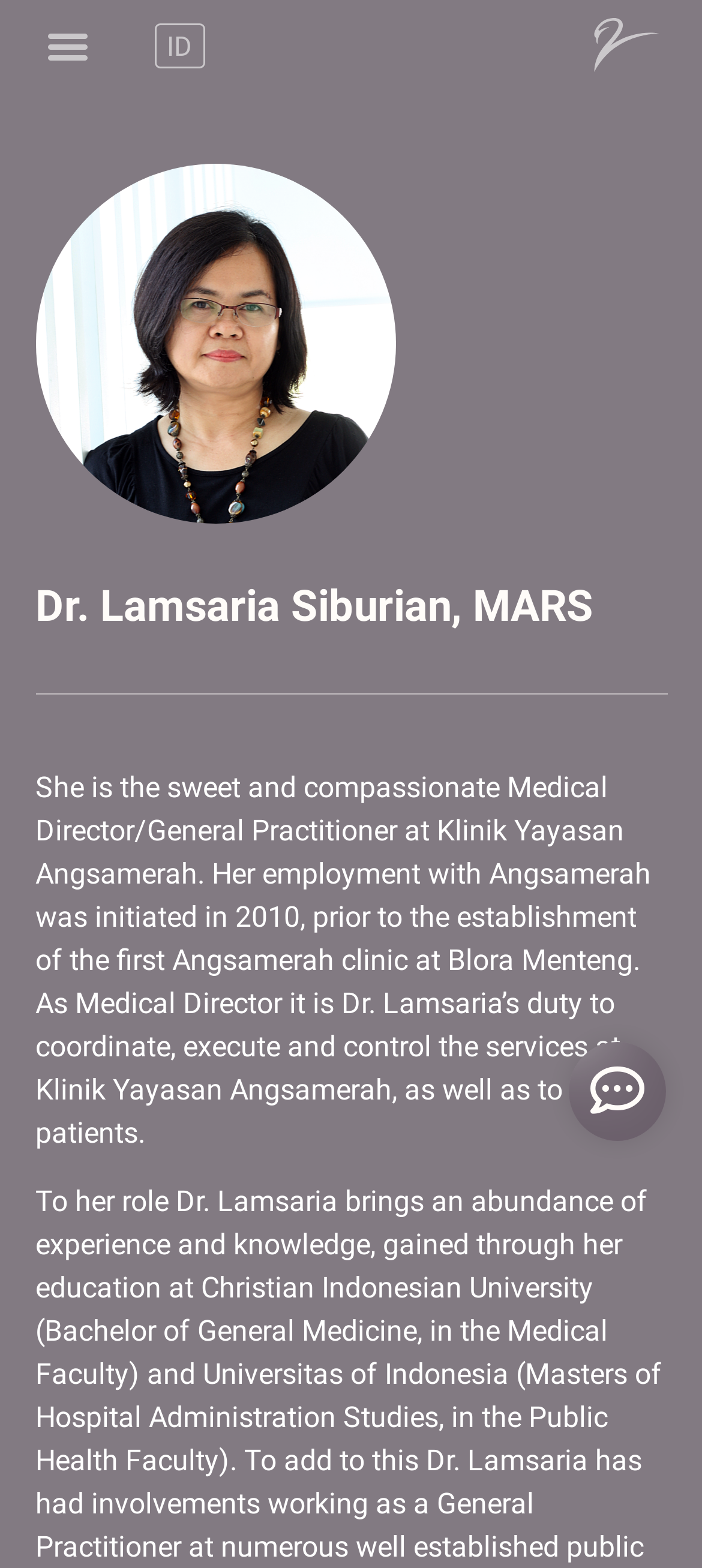Locate the primary headline on the webpage and provide its text.

Dr. Lamsaria Siburian, MARS